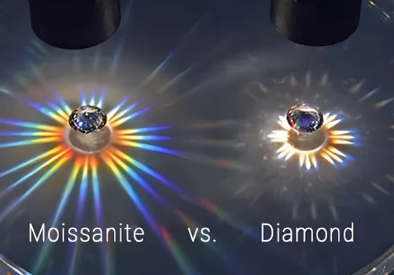Describe all elements and aspects of the image.

The image showcases a side-by-side comparison of Moissanite and Diamond, illuminated under a light source to highlight their brilliance. On the left, the Moissanite stone displays a vibrant array of colors radiating from its surface, creating a colorful, sparkling effect. On the right, the Diamond presents a more subdued brilliance, characterized by a classic sparkle with an elegant shine. The contrast between the two gems emphasizes the unique optical properties of Moissanite, which can exhibit more colorful flashes than traditional diamonds. This visual demonstration is designed to illustrate the differences in brilliance and light performance between these two stunning gems, underscoring Moissanite's remarkable qualities.